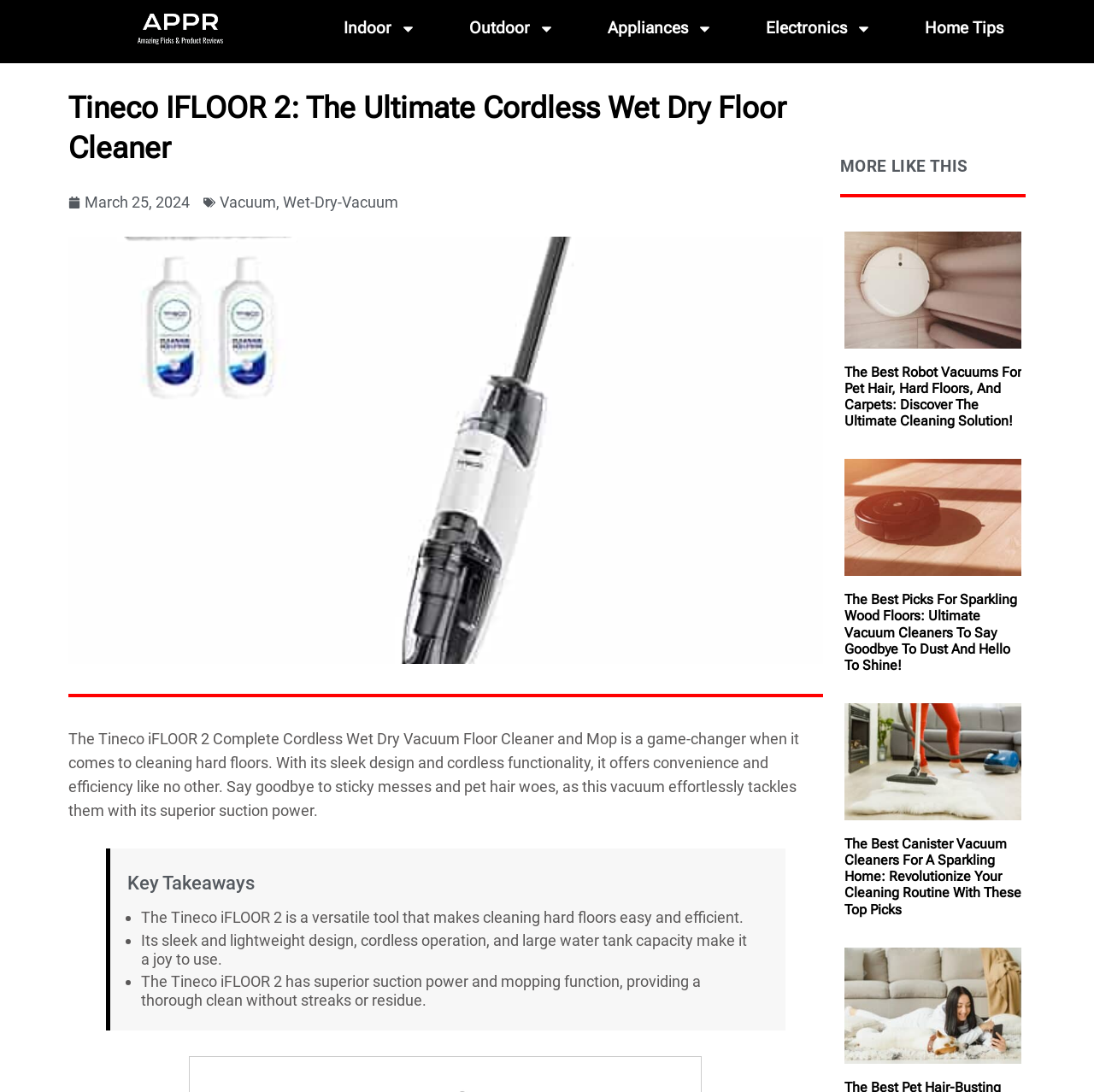Locate the bounding box coordinates of the clickable region necessary to complete the following instruction: "Explore the 'MORE LIKE THIS' section". Provide the coordinates in the format of four float numbers between 0 and 1, i.e., [left, top, right, bottom].

[0.768, 0.145, 0.938, 0.16]